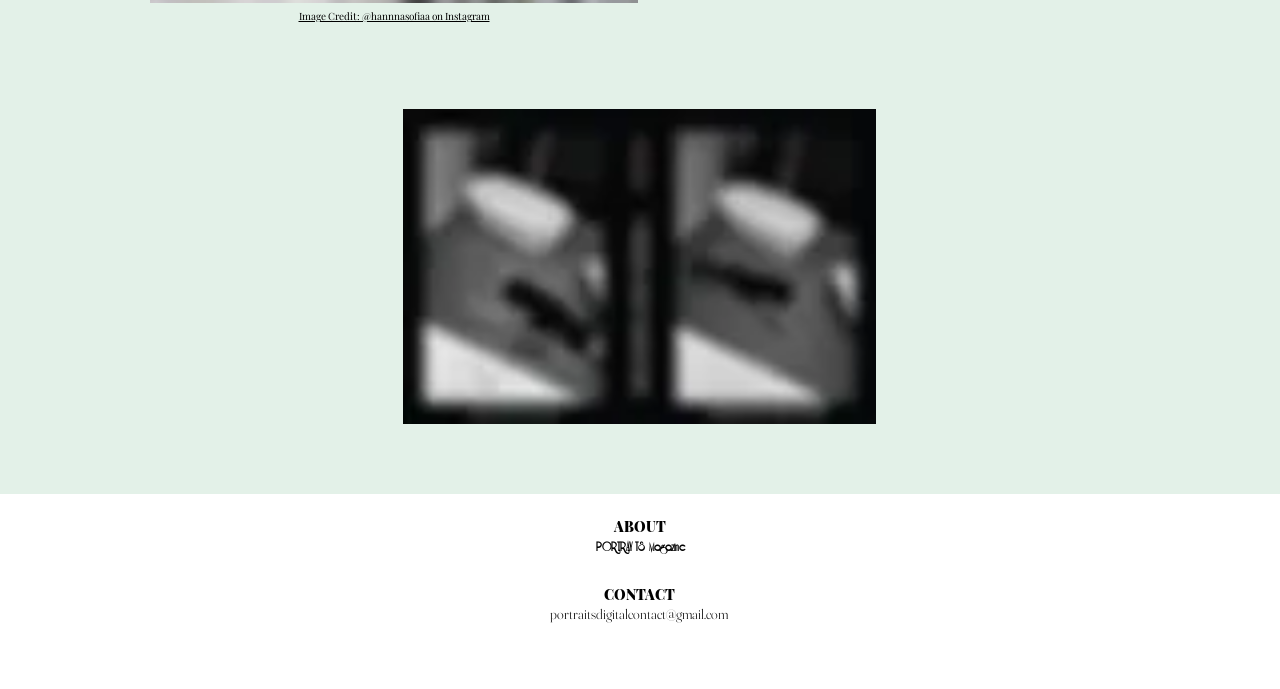How many social media links are there?
Give a detailed explanation using the information visible in the image.

There is a list element labeled as 'Social Bar' at the bottom of the page, which contains a single link to 'Instagram'.